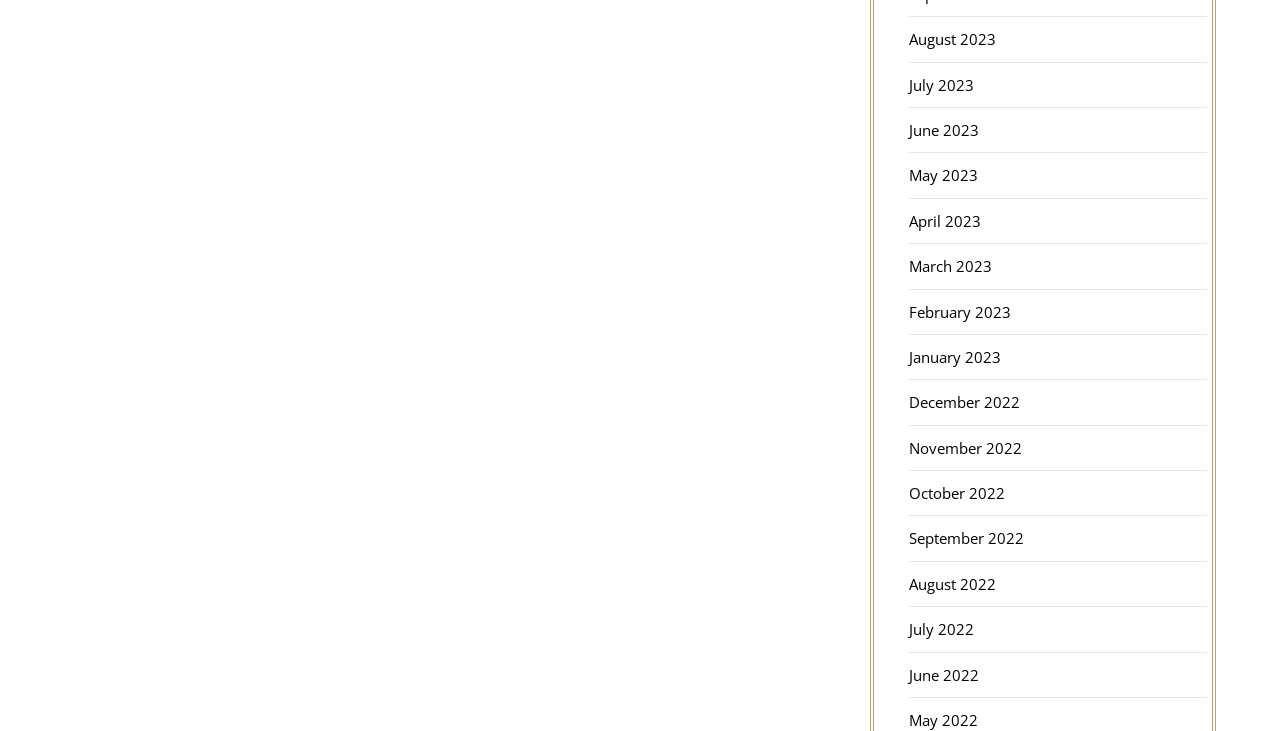Based on the element description, predict the bounding box coordinates (top-left x, top-left y, bottom-right x, bottom-right y) for the UI element in the screenshot: July 2022

[0.71, 0.847, 0.761, 0.874]